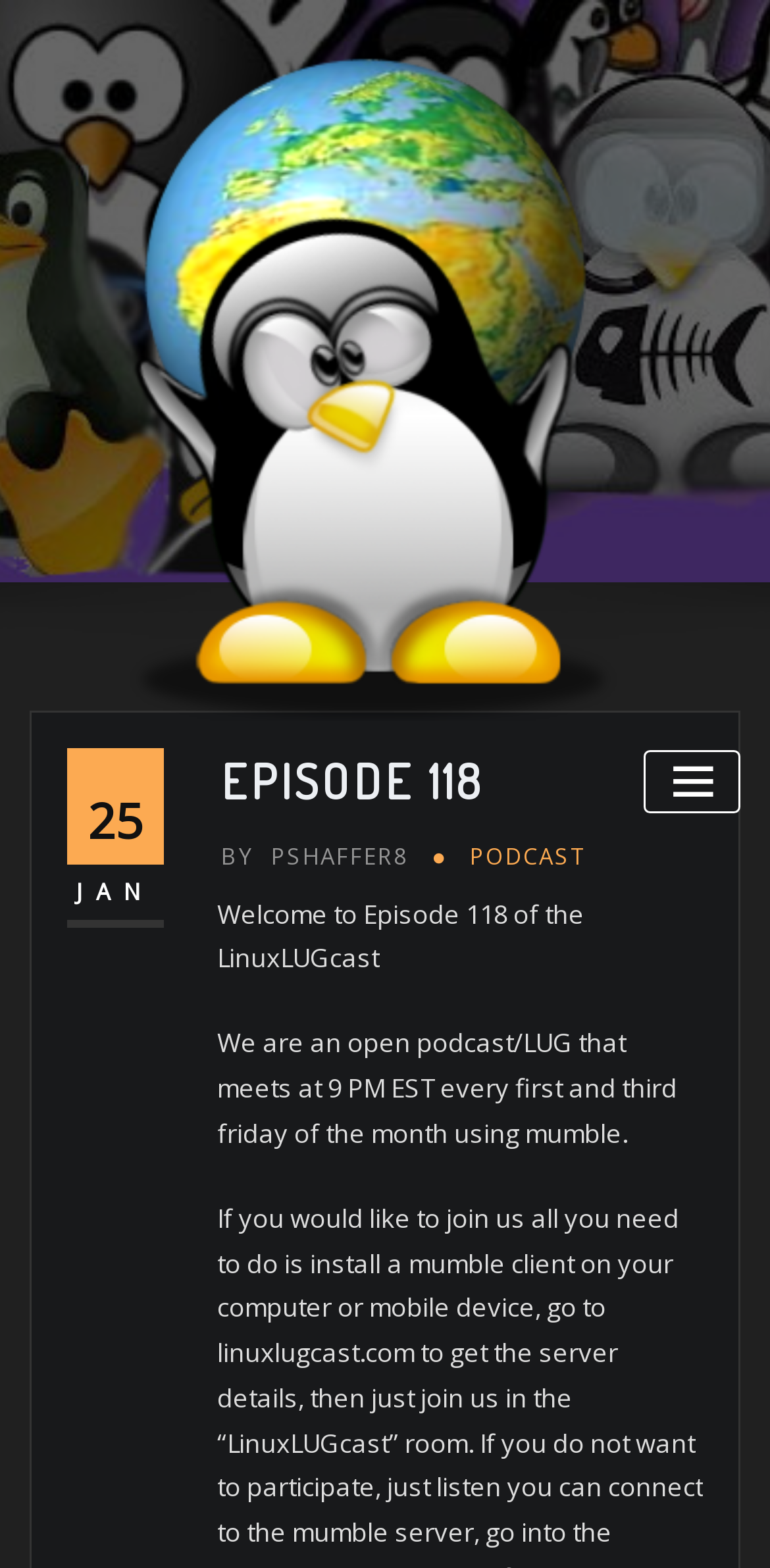Look at the image and answer the question in detail:
What is the topic of the episode?

The topic of the episode can be inferred by looking at the title of the episode, which is 'Episode 118', and also by looking at the text 'Welcome to Episode 118 of the LinuxLUGcast', which suggests that the episode is about Linux.